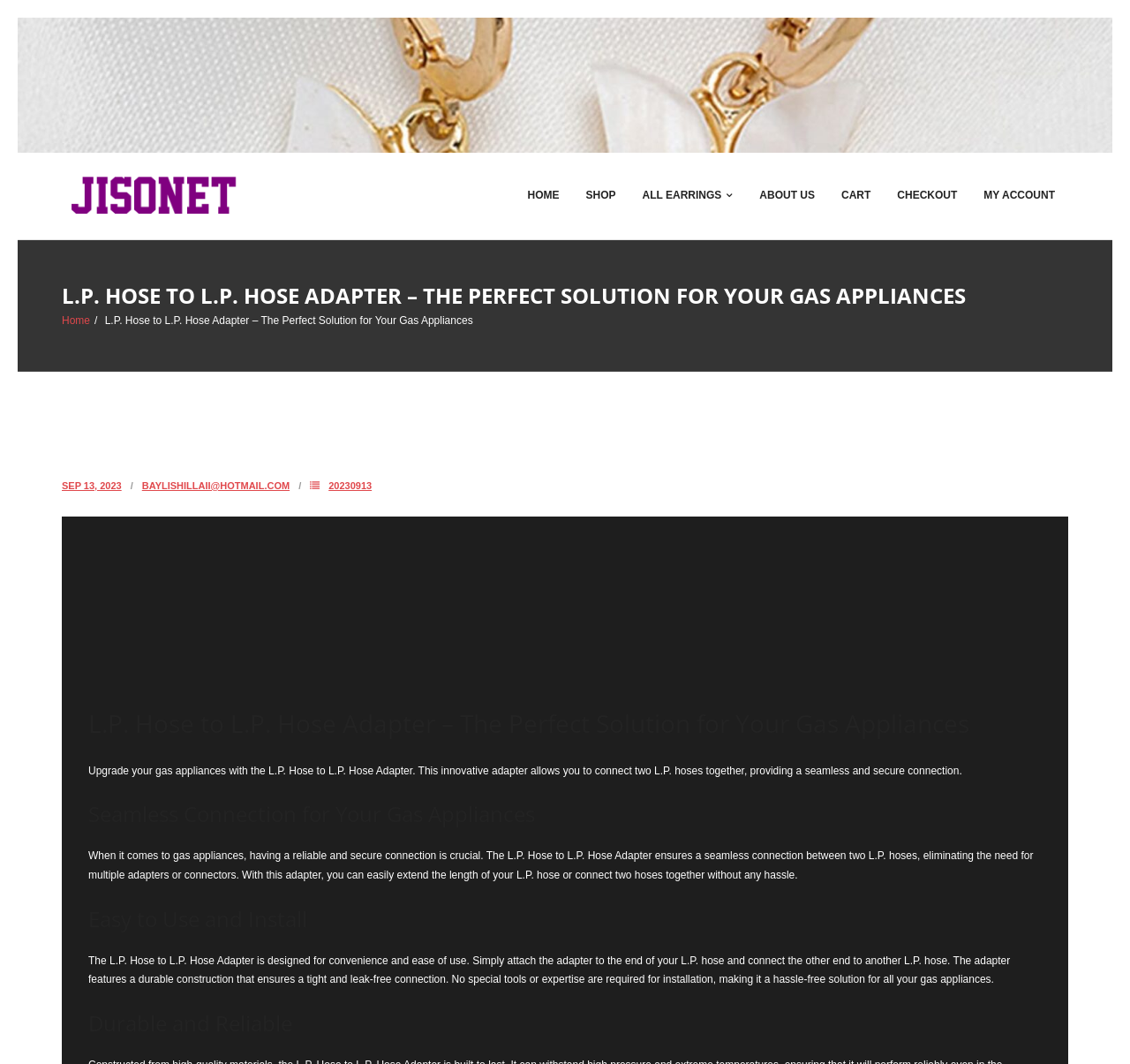Produce a meticulous description of the webpage.

The webpage is about the L.P. Hose to L.P. Hose Adapter, a product designed for gas appliances. At the top left corner, there is a link to skip to the content. Below it, there is a logo of "jisonet" with a link to the homepage. 

On the top navigation bar, there are seven links: "HOME", "SHOP", "ALL EARRINGS", "ABOUT US", "CART", "CHECKOUT", and "MY ACCOUNT". 

The main content of the webpage is divided into sections. The first section has a heading that reads "L.P. HOSE TO L.P. HOSE ADAPTER – THE PERFECT SOLUTION FOR YOUR GAS APPLIANCES". Below the heading, there is a link to the homepage, followed by a static text that displays the same title as the heading. 

The second section has a heading that reads "L.P. HOSE TO L.P. HOSE ADAPTER – THE PERFECT SOLUTION FOR YOUR GAS APPLIANCES" again. Below it, there are three links: "SEP 13, 2023", "BAYLISHILLAII@HOTMAIL.COM", and "20230913". 

The third section has a heading that reads "L.P. Hose to L.P. Hose Adapter – The Perfect Solution for Your Gas Appliances". Below it, there is a paragraph of text that describes the product, stating that it allows users to connect two L.P. hoses together, providing a seamless and secure connection. 

The fourth section has a heading that reads "Seamless Connection for Your Gas Appliances". Below it, there is a paragraph of text that explains the importance of a reliable and secure connection for gas appliances, and how the adapter ensures a seamless connection between two L.P. hoses. 

The fifth section has a heading that reads "Easy to Use and Install". Below it, there is a paragraph of text that describes the adapter as convenient and easy to use, requiring no special tools or expertise for installation. 

The sixth and final section has a heading that reads "Durable and Reliable". However, there is no corresponding text or content below this heading.